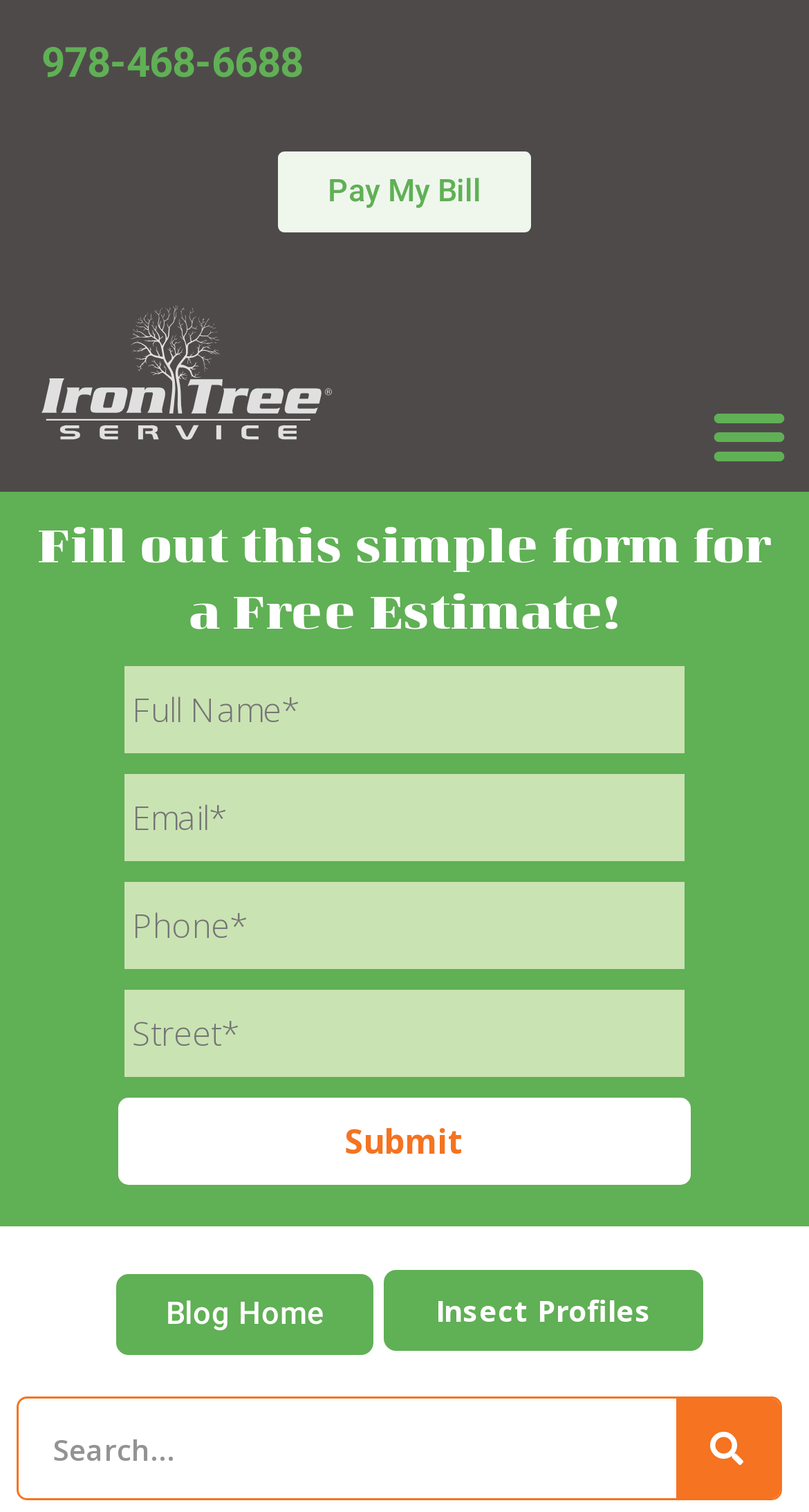Respond to the question below with a concise word or phrase:
What is the function of the button next to the search box?

Search